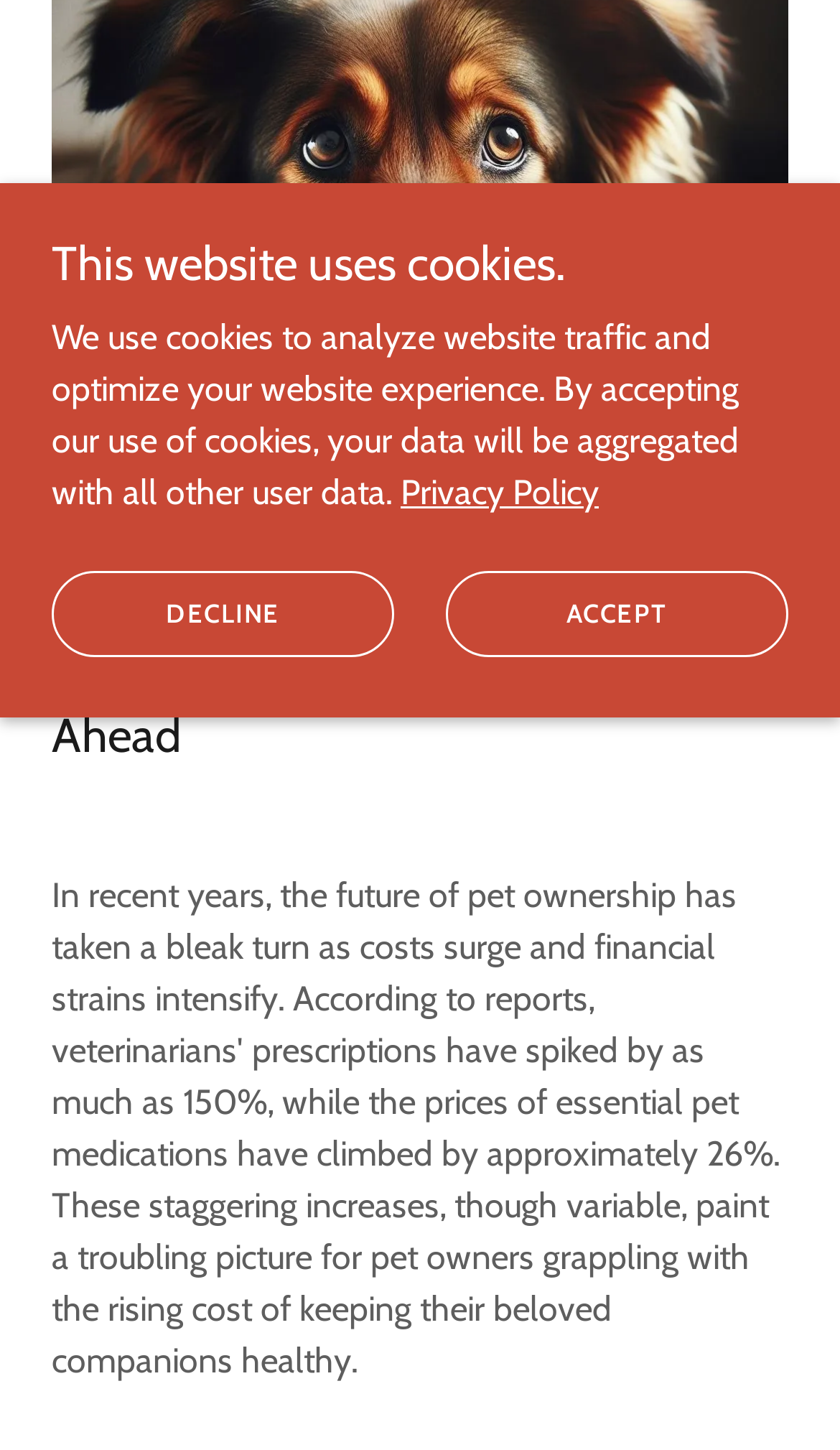Bounding box coordinates are to be given in the format (top-left x, top-left y, bottom-right x, bottom-right y). All values must be floating point numbers between 0 and 1. Provide the bounding box coordinate for the UI element described as: Privacy Policy

[0.477, 0.324, 0.713, 0.352]